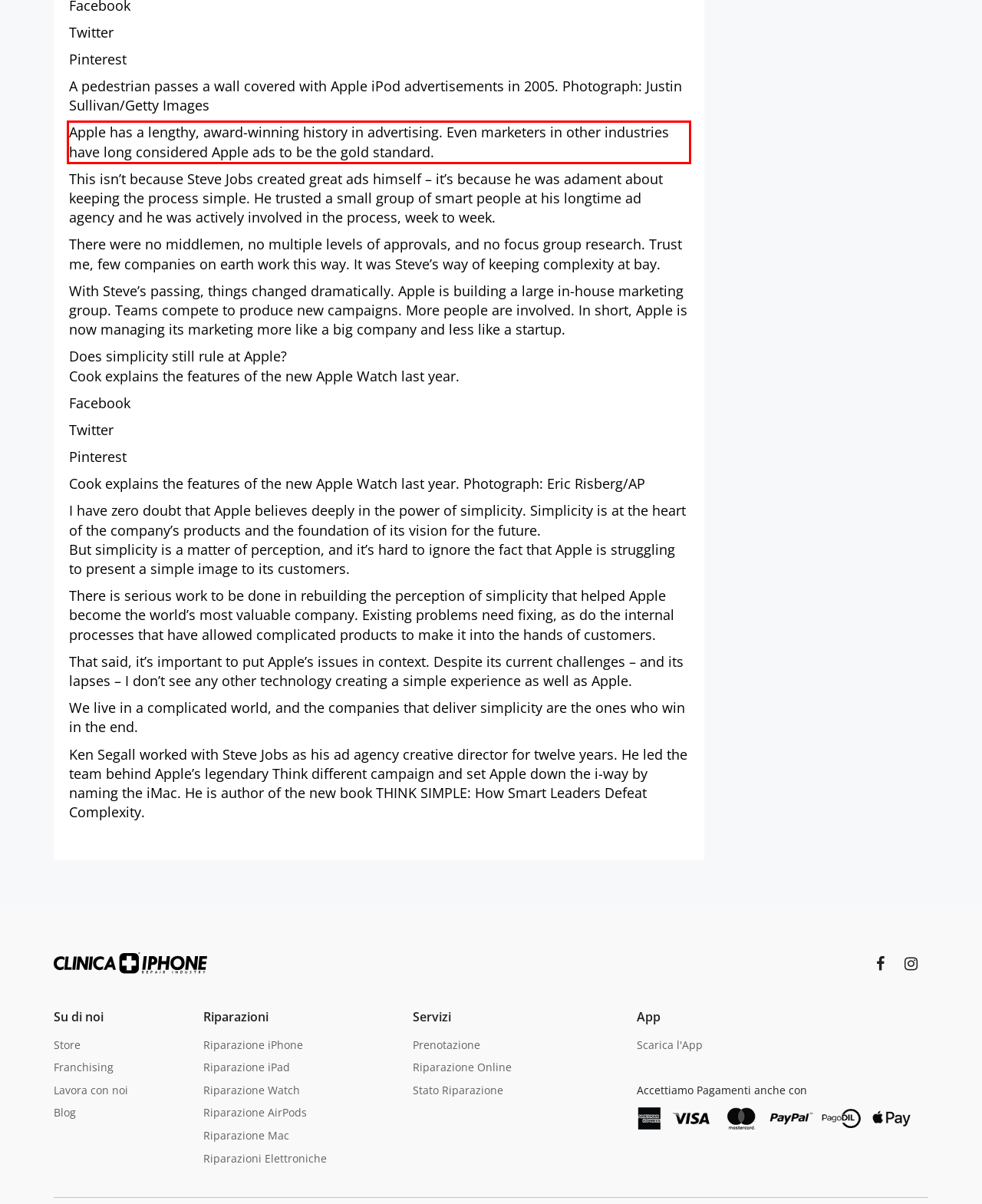Using the webpage screenshot, recognize and capture the text within the red bounding box.

Apple has a lengthy, award-winning history in advertising. Even marketers in other industries have long considered Apple ads to be the gold standard.